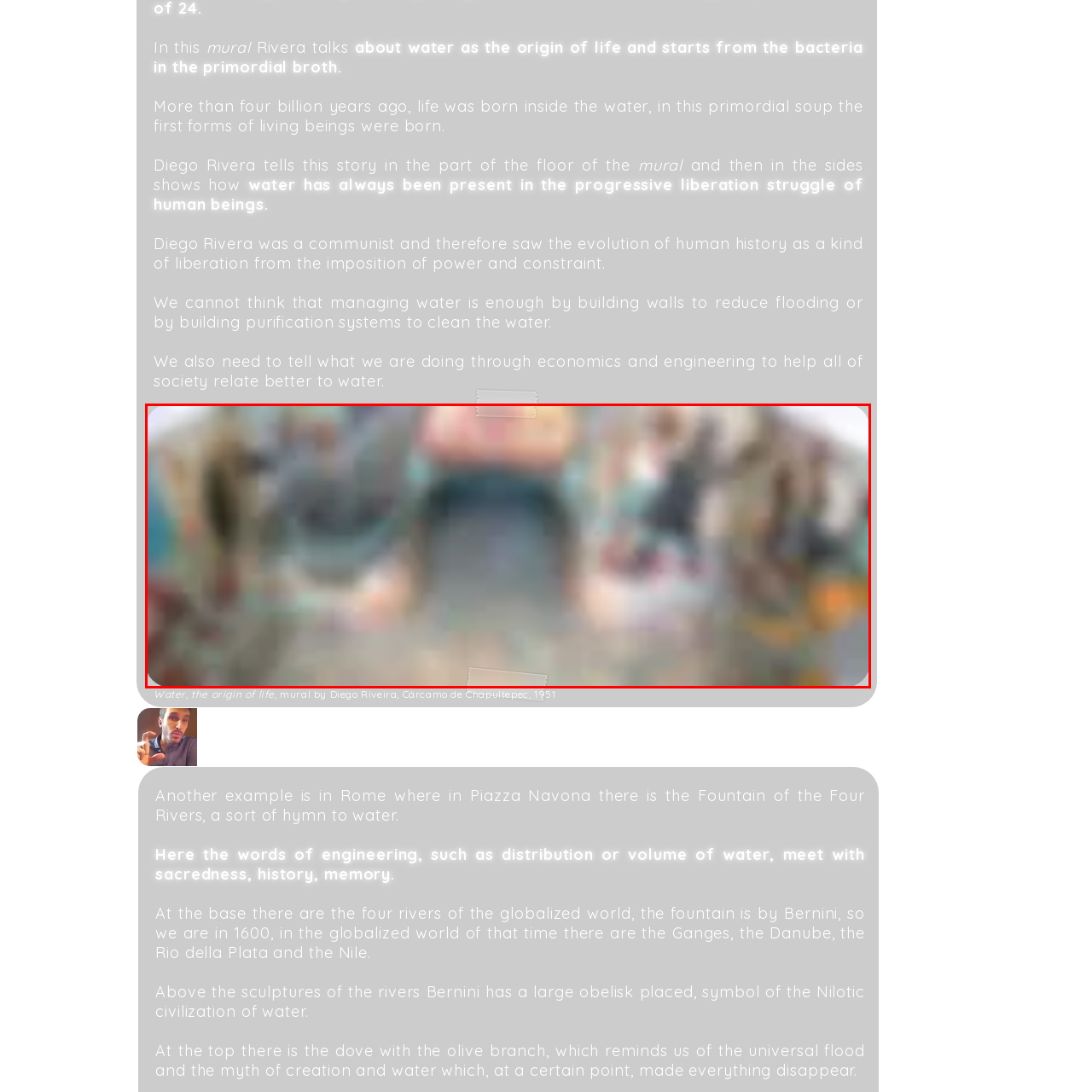View the image highlighted in red and provide one word or phrase: What is the title of the mural created by Diego Rivera?

Water, the Origin of Life